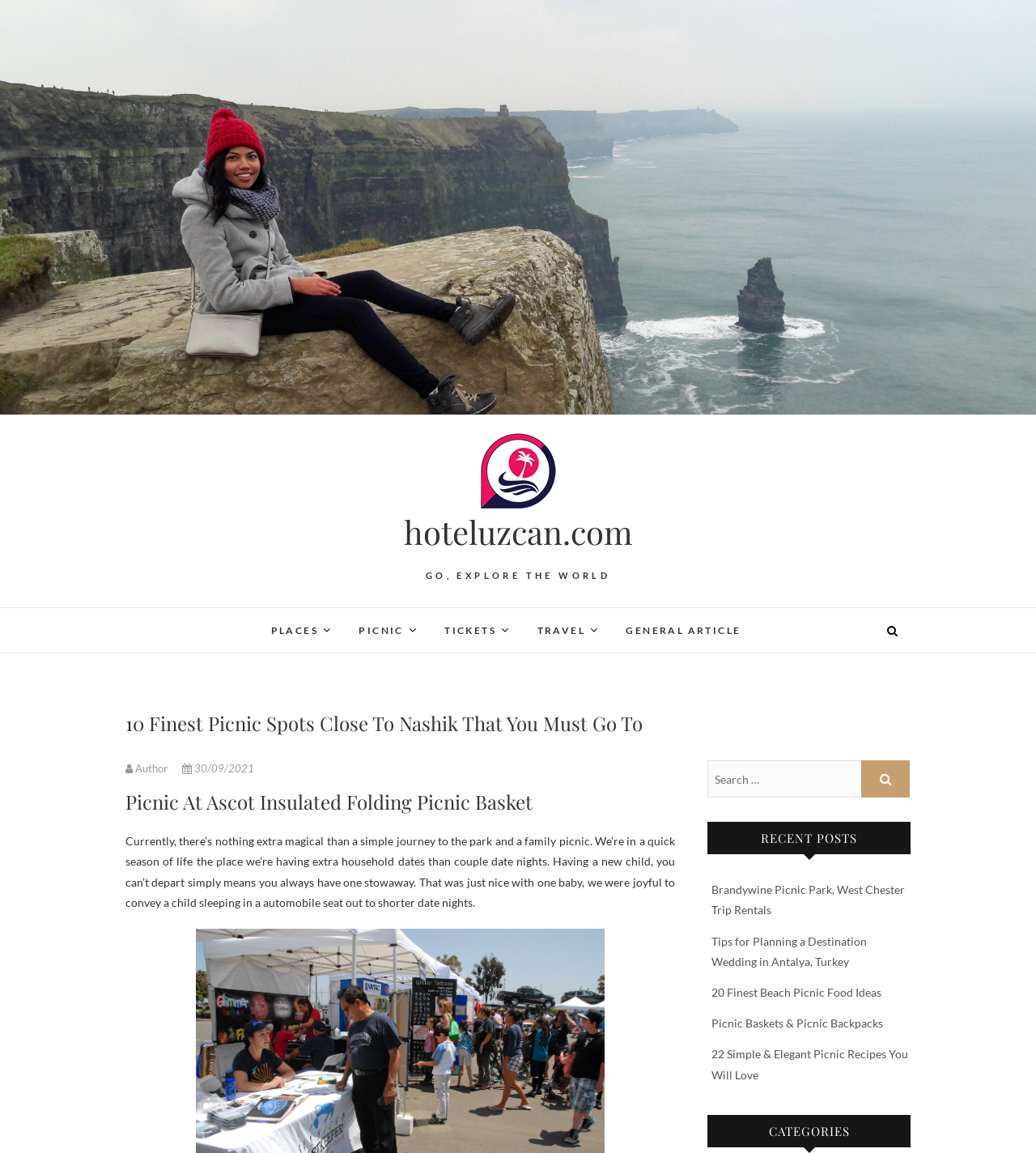Indicate the bounding box coordinates of the clickable region to achieve the following instruction: "Visit the 'Brandywine Picnic Park, West Chester Trip Rentals' page."

[0.687, 0.766, 0.873, 0.795]